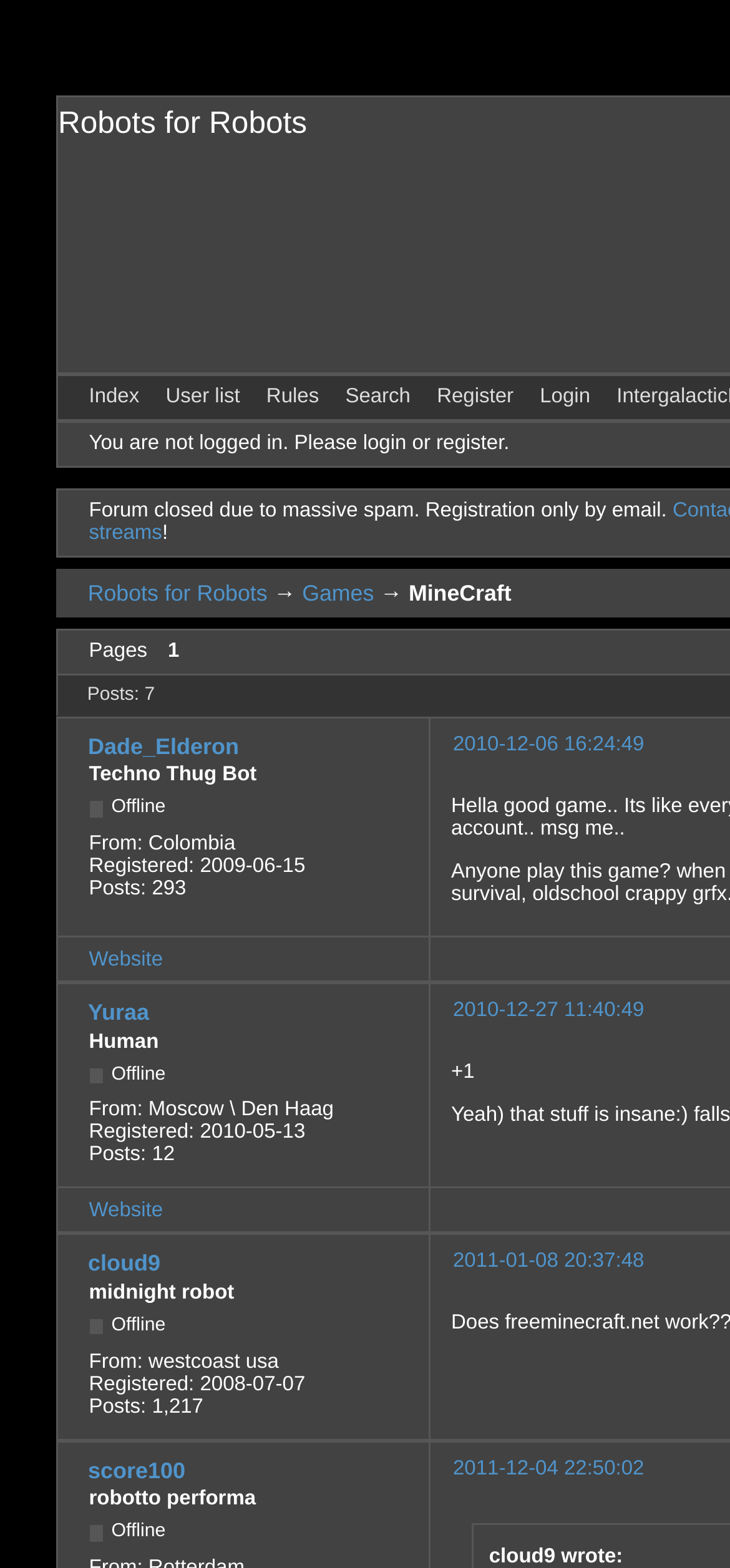How many links are there in the top navigation bar?
Answer the question in a detailed and comprehensive manner.

I counted the links in the top navigation bar, which are 'Robots for Robots', 'Index', 'User list', 'Rules', 'Search', 'Register', and 'Login'. There are 7 links in total.